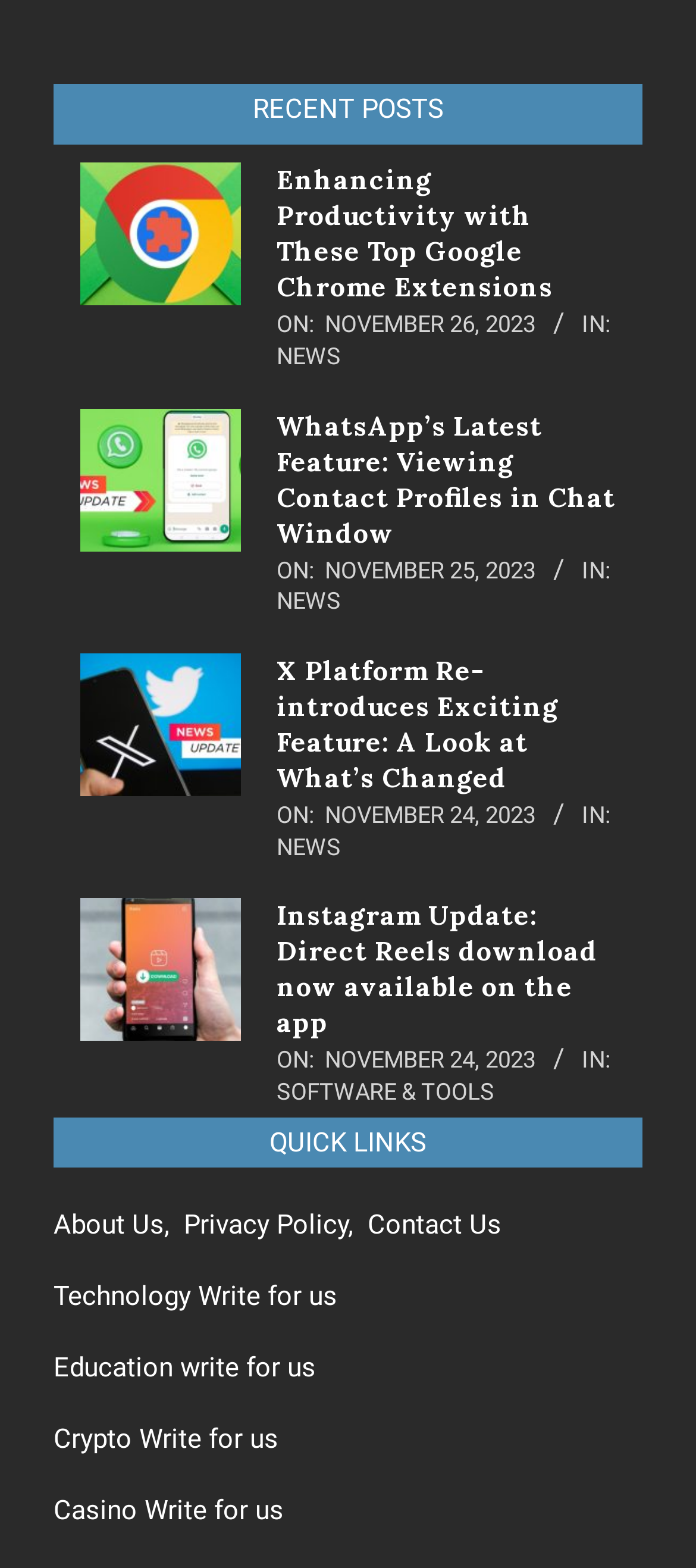Determine the bounding box coordinates of the element's region needed to click to follow the instruction: "View recent posts". Provide these coordinates as four float numbers between 0 and 1, formatted as [left, top, right, bottom].

[0.077, 0.054, 0.923, 0.093]